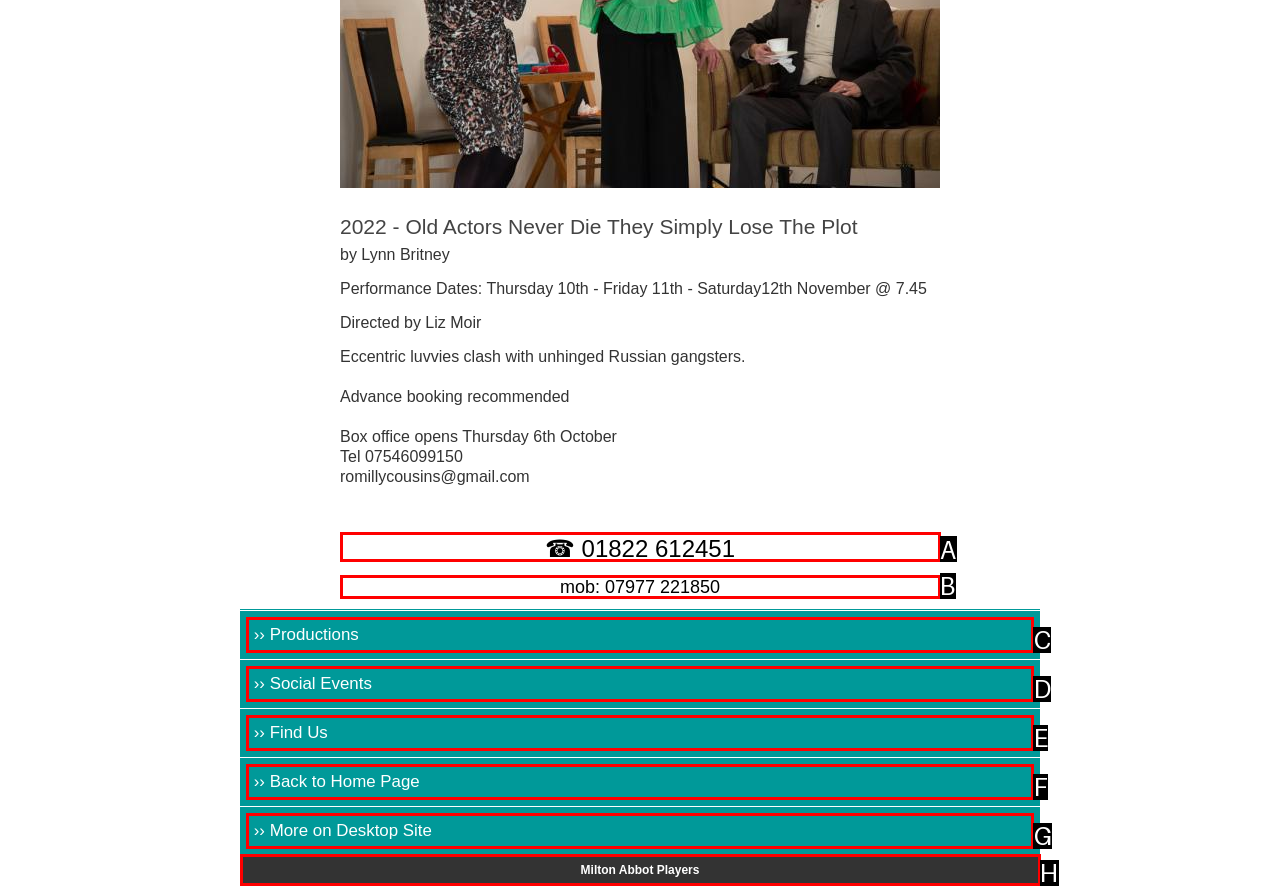Using the provided description: ›› Back to Home Page, select the most fitting option and return its letter directly from the choices.

F